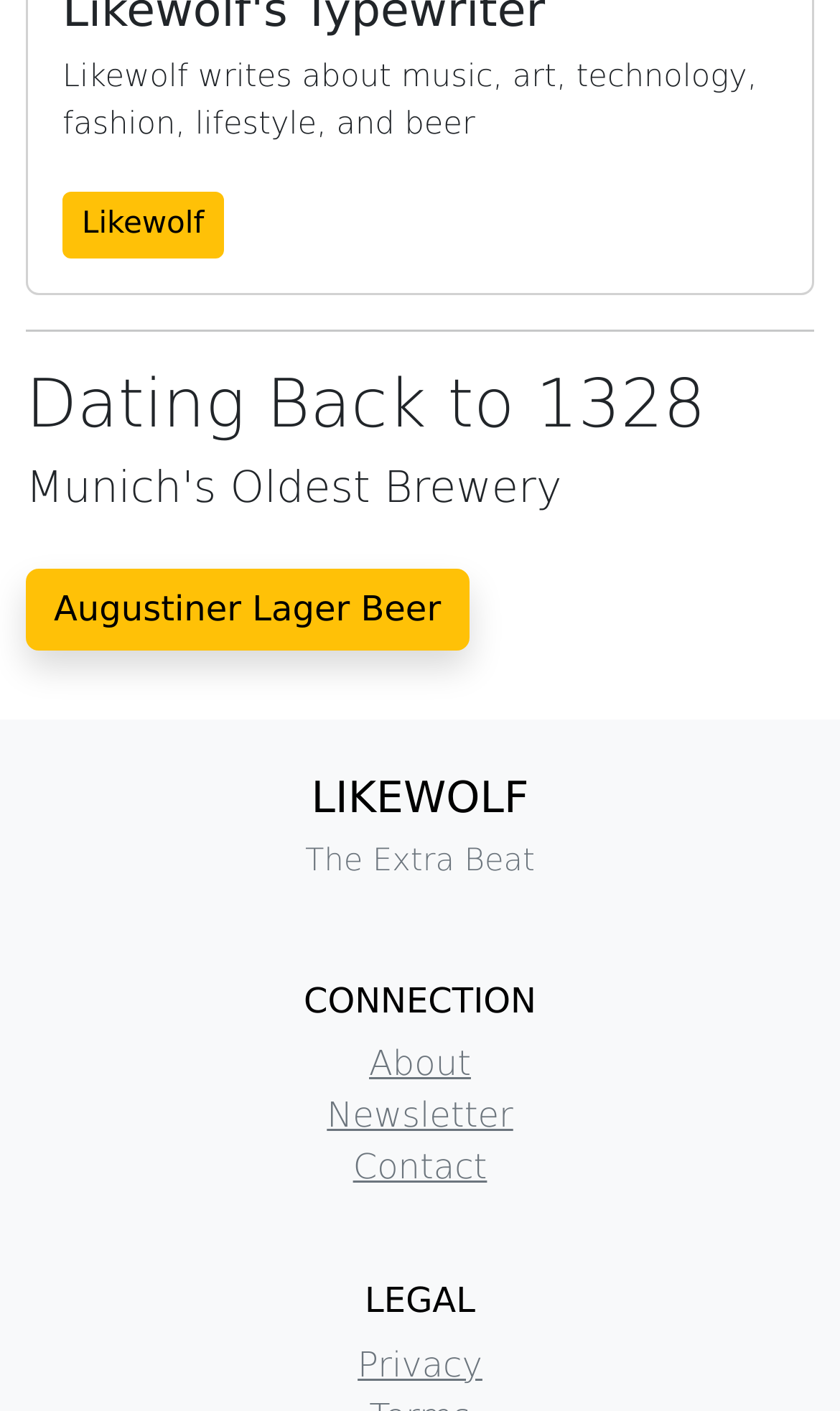Using the elements shown in the image, answer the question comprehensively: What type of beer is mentioned on the page?

The type of beer mentioned on the page can be found by looking at the link element that reads 'Augustiner Lager Beer'. This element is located below the separator element and above the heading element that reads 'LIKEWOLF'.